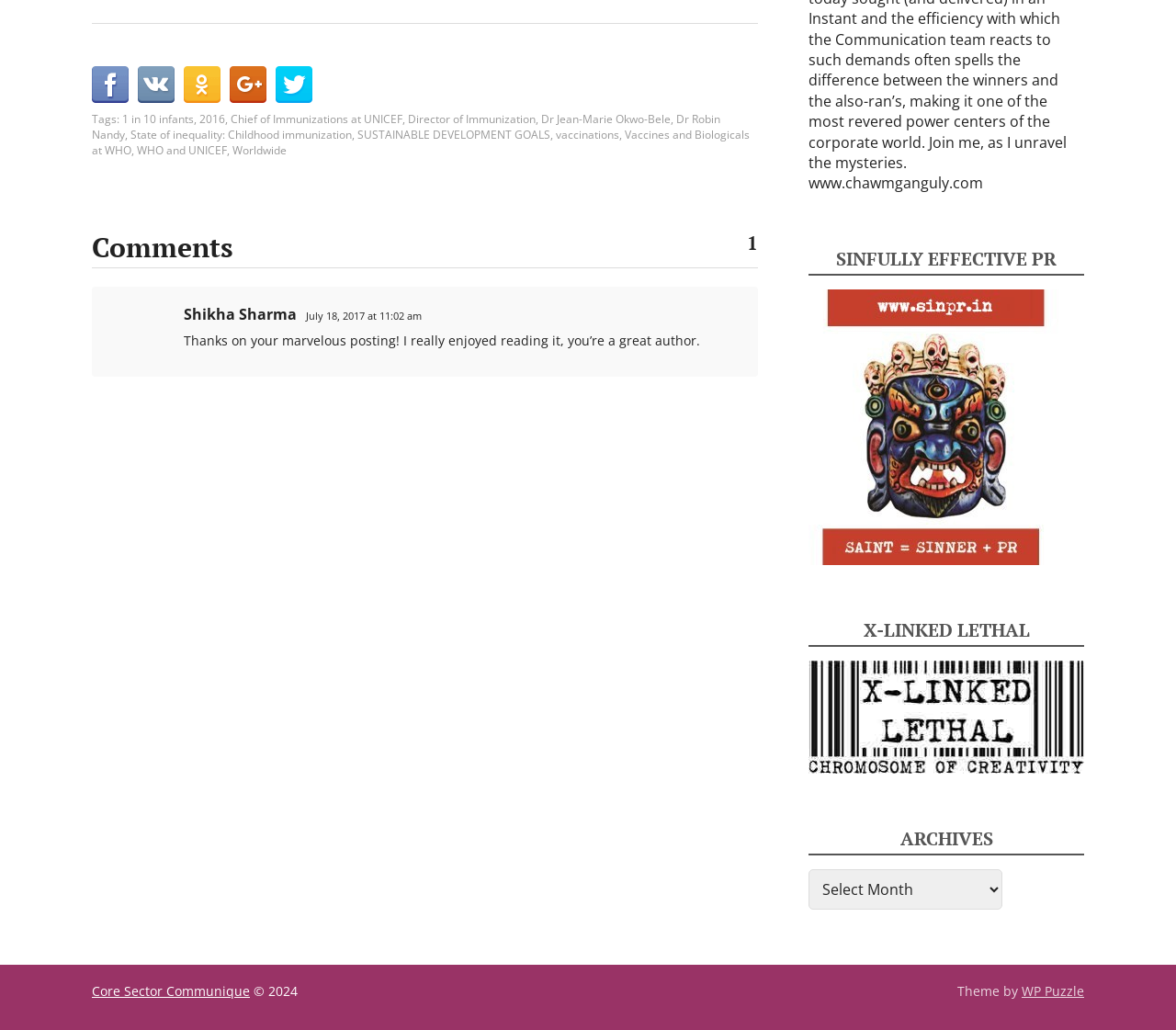What is the date of the first comment?
Refer to the image and provide a one-word or short phrase answer.

July 18, 2017